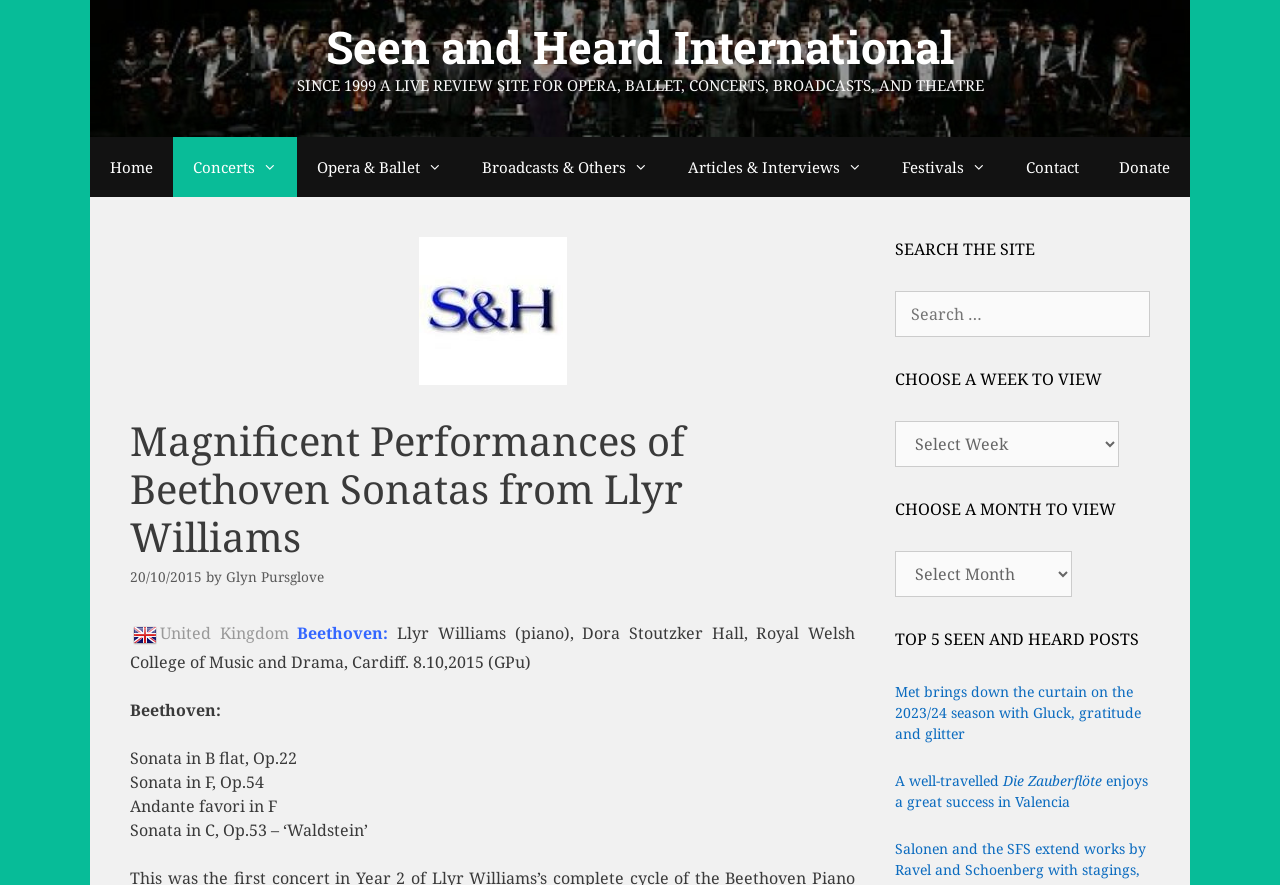Using the element description provided, determine the bounding box coordinates in the format (top-left x, top-left y, bottom-right x, bottom-right y). Ensure that all values are floating point numbers between 0 and 1. Element description: Contact

[0.786, 0.154, 0.859, 0.222]